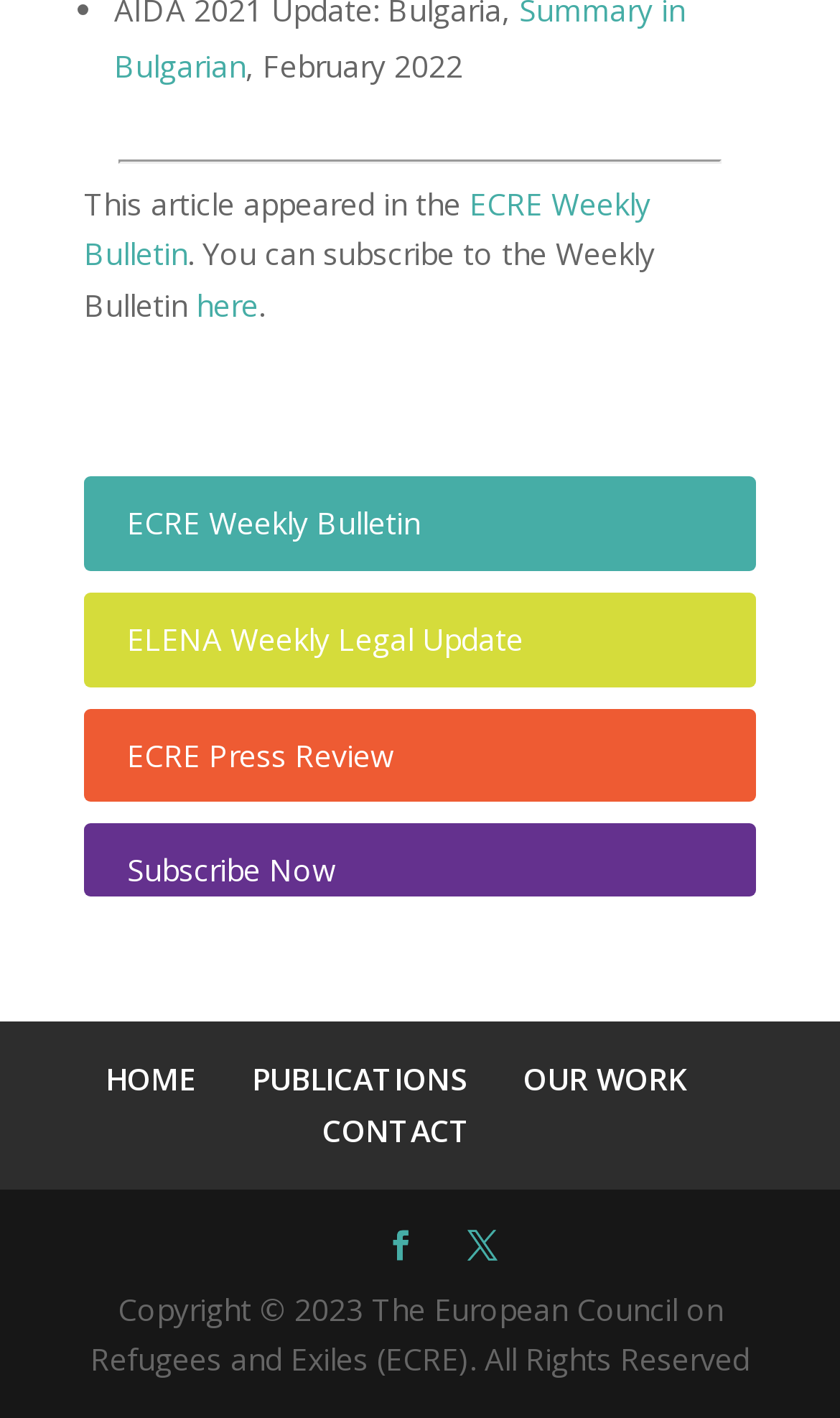From the element description ECRE Weekly Bulletin, predict the bounding box coordinates of the UI element. The coordinates must be specified in the format (top-left x, top-left y, bottom-right x, bottom-right y) and should be within the 0 to 1 range.

[0.151, 0.354, 0.5, 0.383]